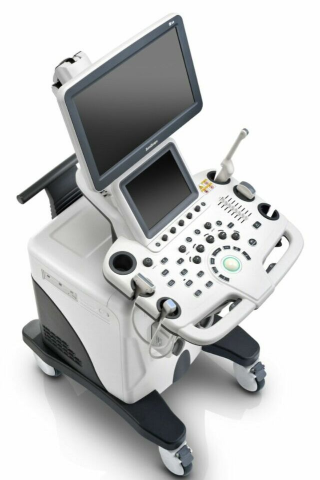Respond to the question below with a single word or phrase:
What is the price of the machine?

$14,800